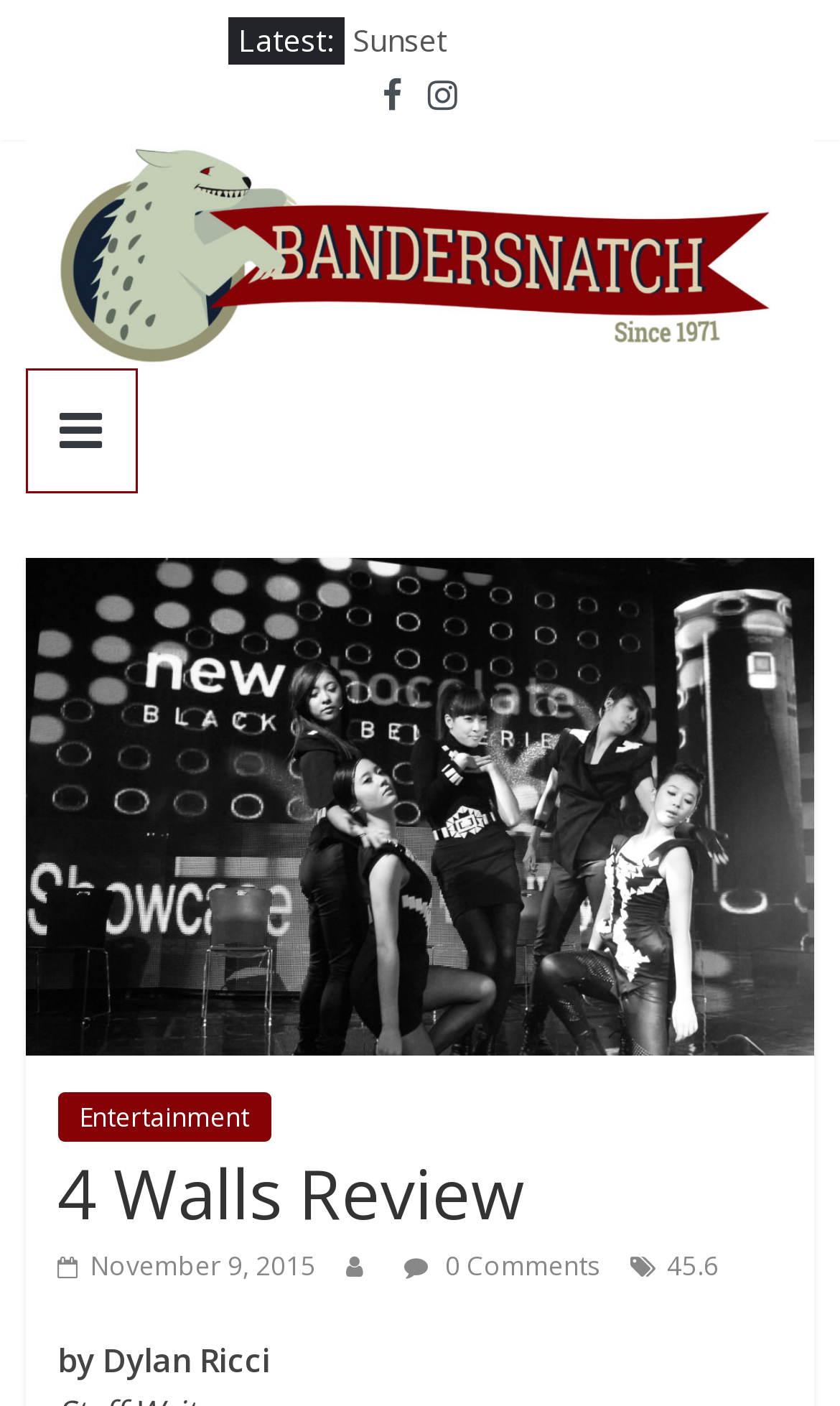Identify the bounding box coordinates necessary to click and complete the given instruction: "check the comments".

[0.481, 0.887, 0.715, 0.913]